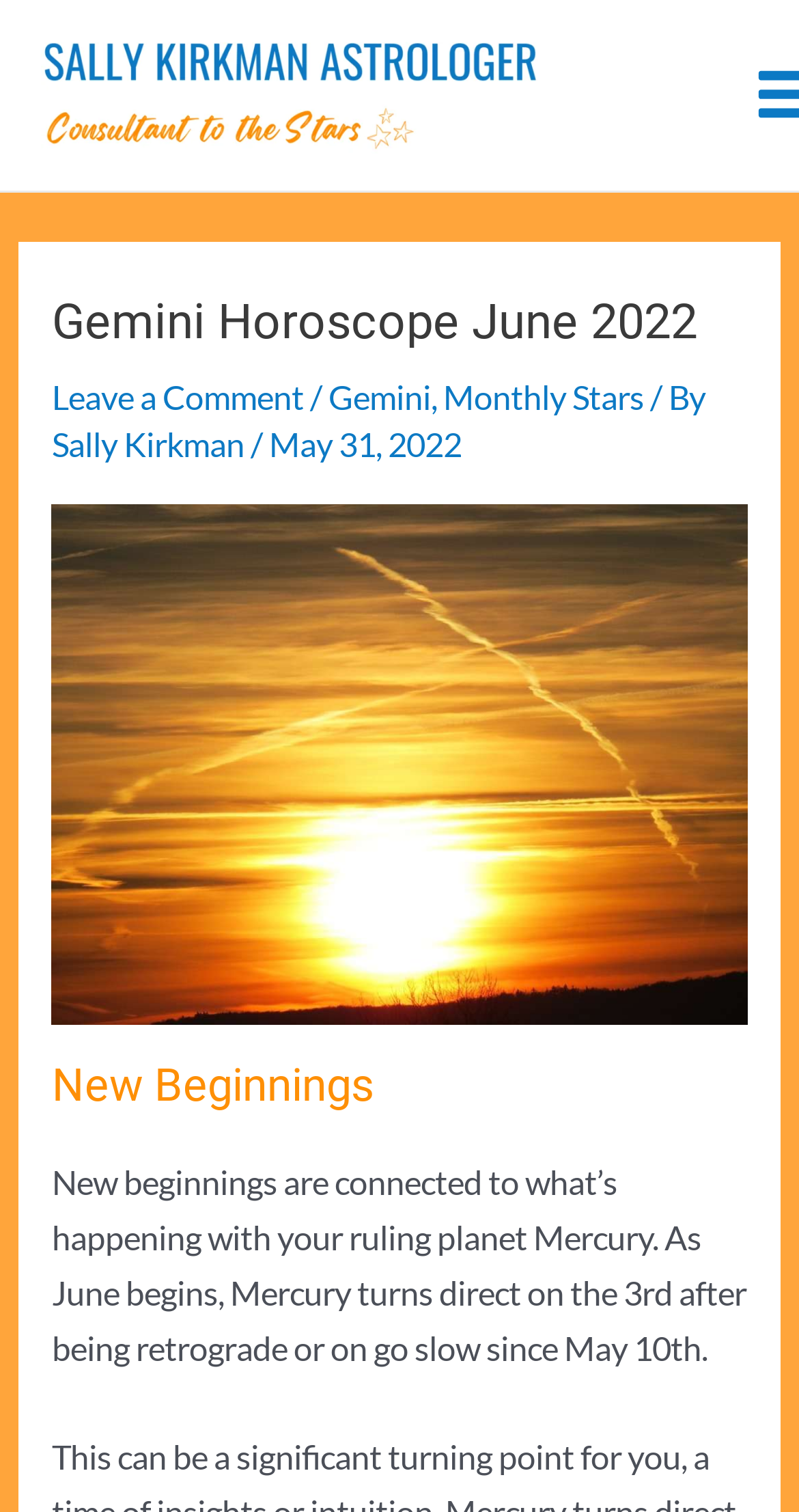Given the description Sally Kirkman, predict the bounding box coordinates of the UI element. Ensure the coordinates are in the format (top-left x, top-left y, bottom-right x, bottom-right y) and all values are between 0 and 1.

[0.065, 0.281, 0.314, 0.307]